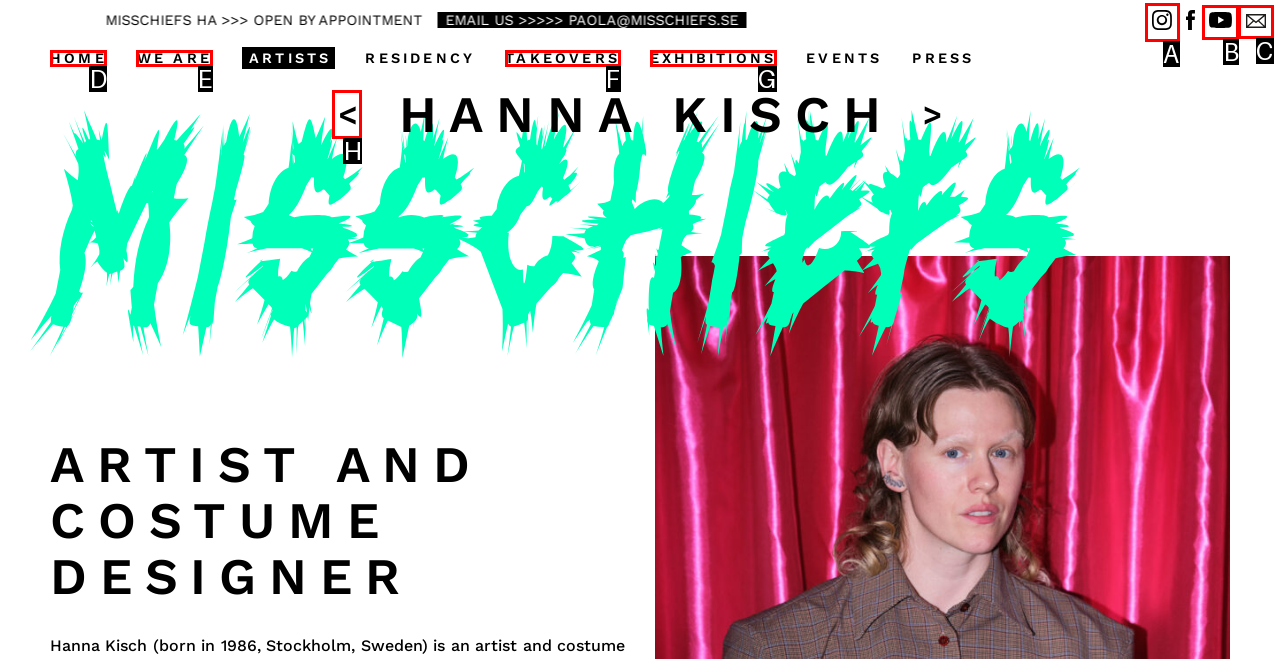Choose the HTML element that aligns with the description: We are. Indicate your choice by stating the letter.

E